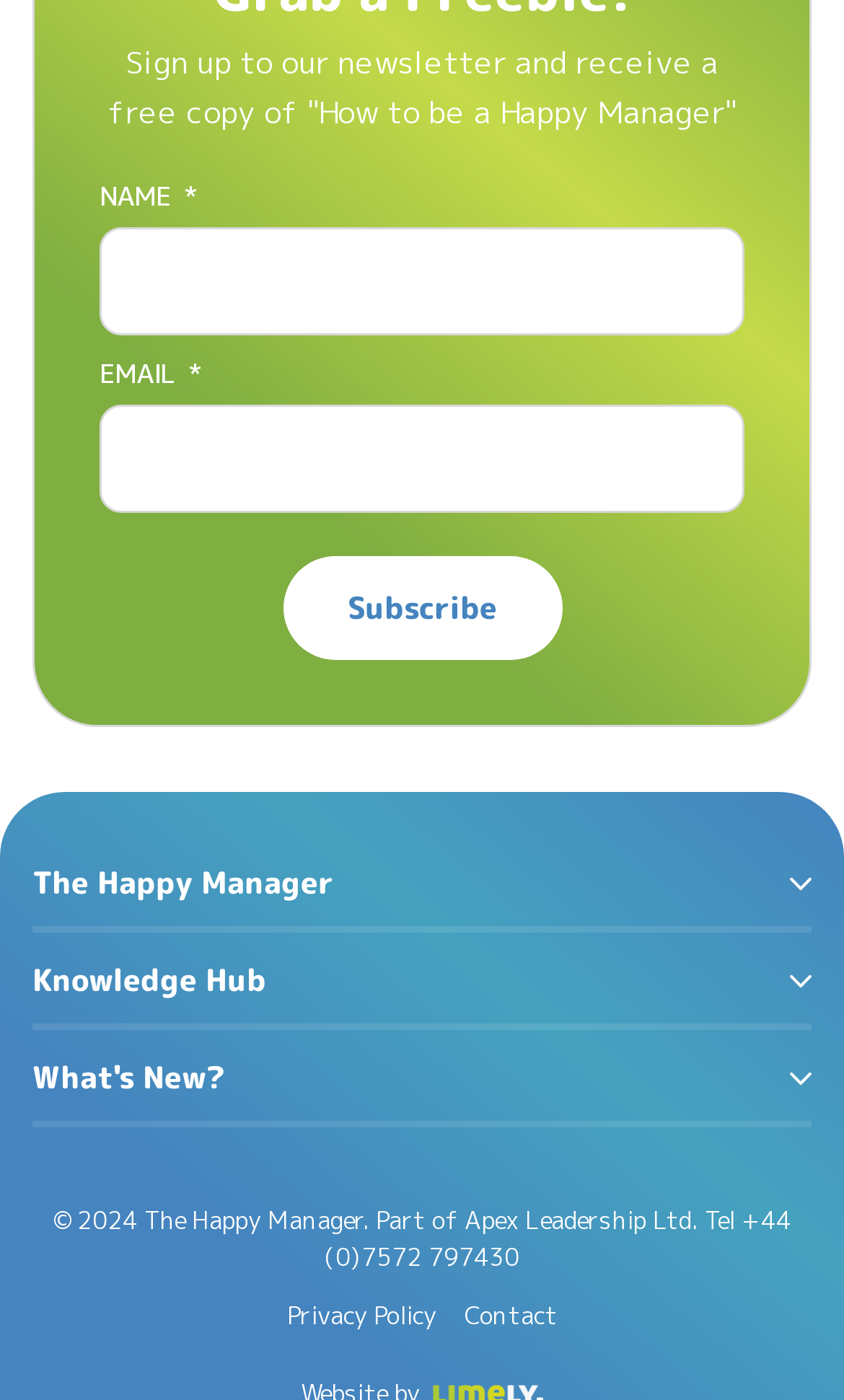Bounding box coordinates should be in the format (top-left x, top-left y, bottom-right x, bottom-right y) and all values should be floating point numbers between 0 and 1. Determine the bounding box coordinate for the UI element described as: Privacy Policy

[0.34, 0.927, 0.517, 0.952]